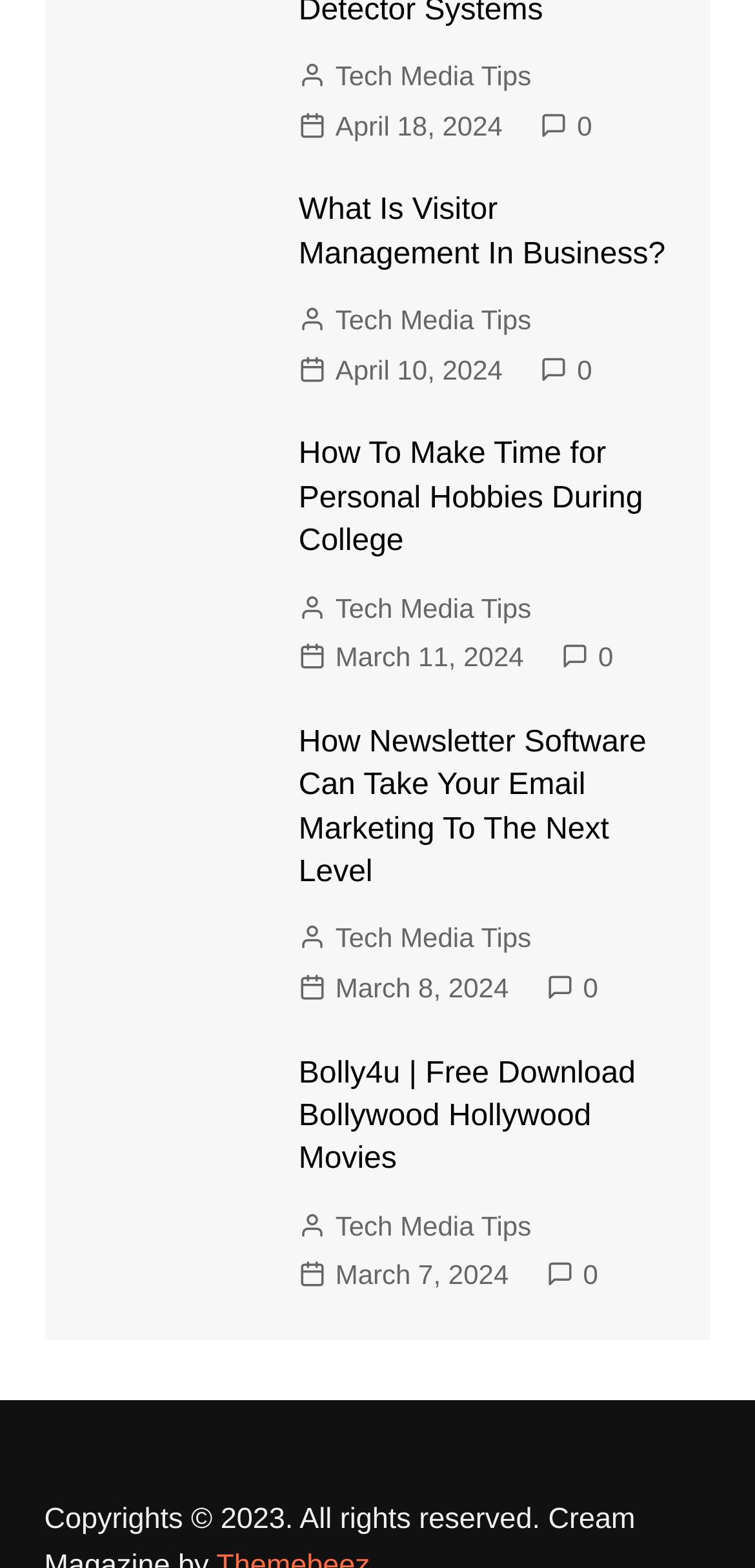Specify the bounding box coordinates of the element's region that should be clicked to achieve the following instruction: "Read the article about How Newsletter Software Can Take Your Email Marketing To The Next Level". The bounding box coordinates consist of four float numbers between 0 and 1, in the format [left, top, right, bottom].

[0.396, 0.46, 0.89, 0.571]